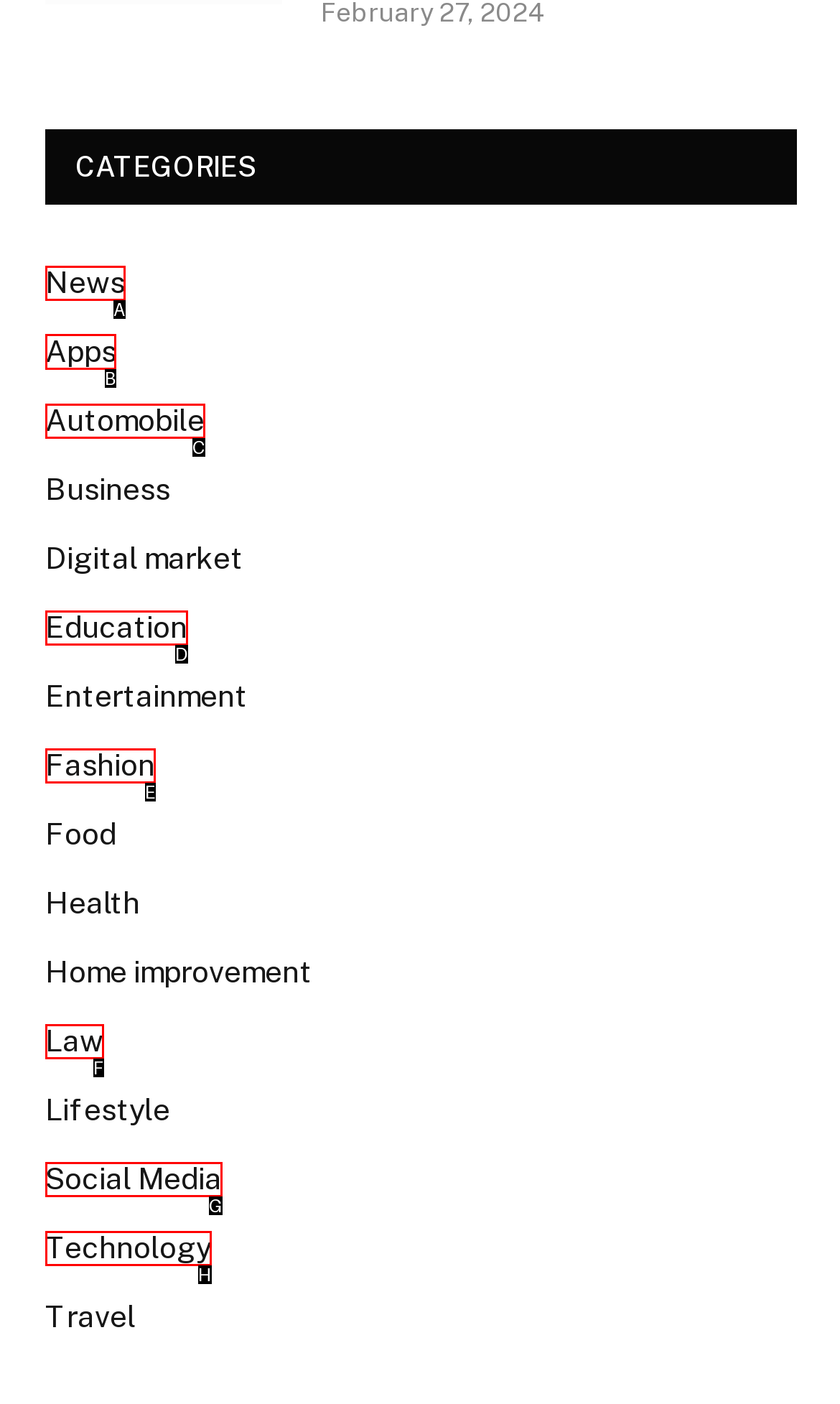For the instruction: Explore apps, which HTML element should be clicked?
Respond with the letter of the appropriate option from the choices given.

B